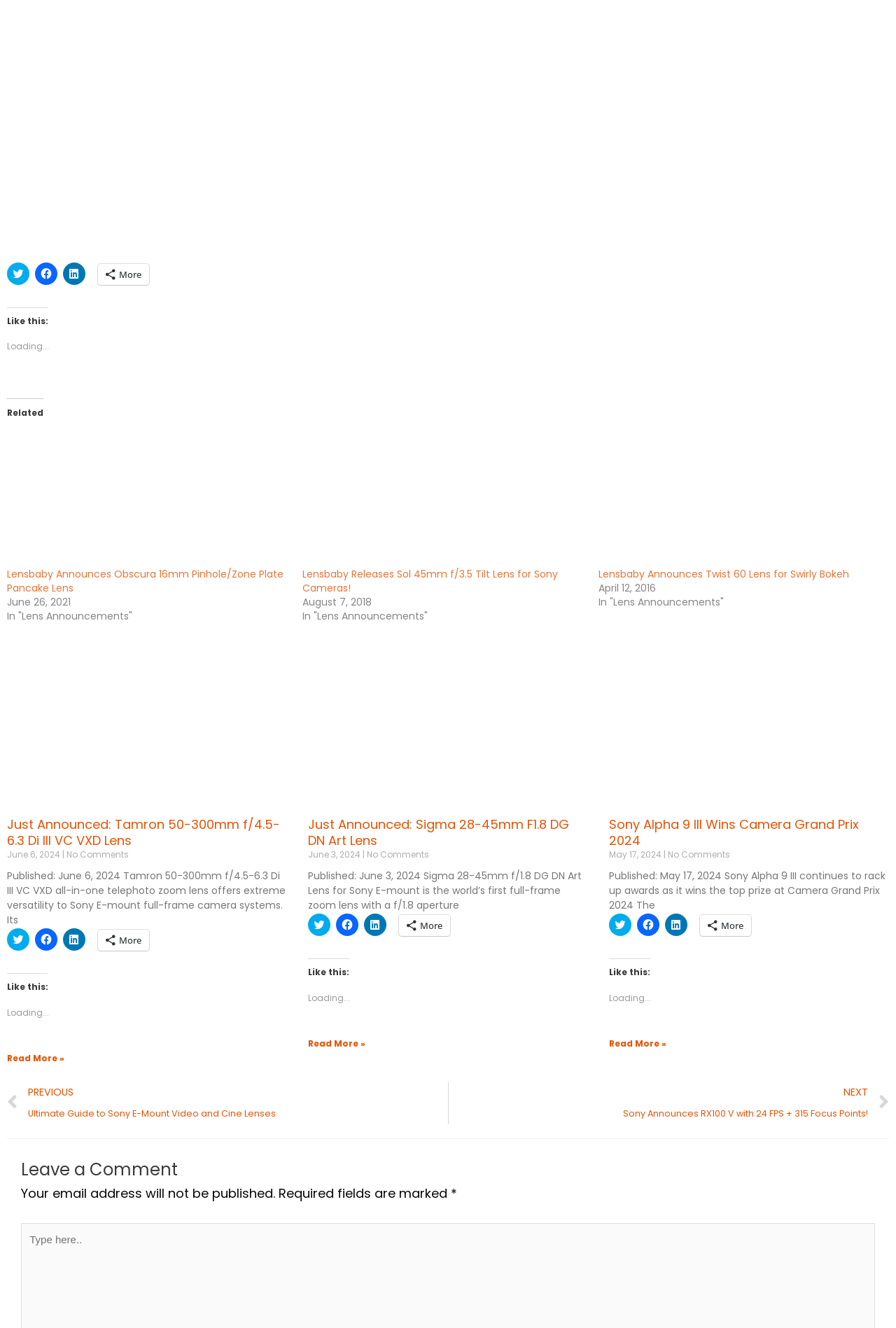How many articles are on this webpage?
Answer with a single word or short phrase according to what you see in the image.

3